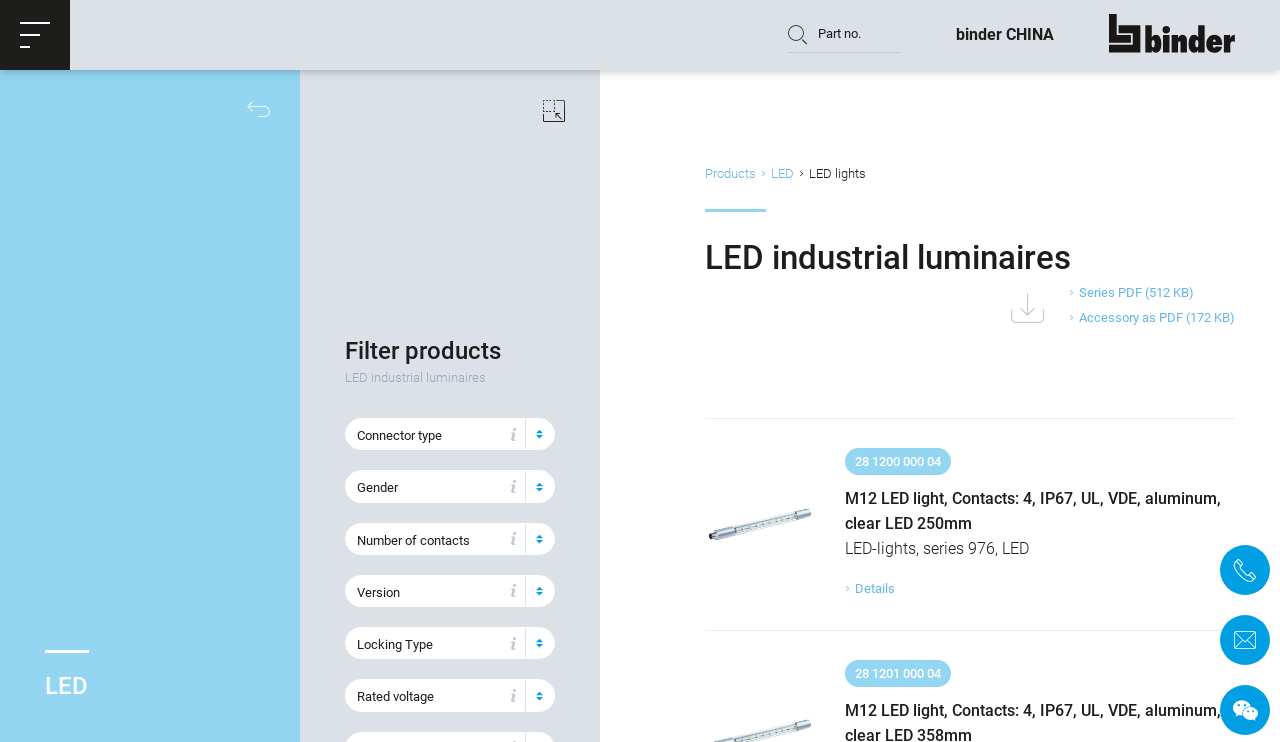Please provide a comprehensive response to the question based on the details in the image: How many products are displayed on the webpage?

By analyzing the webpage, I found two product descriptions, each with a part number, product image, and product details. Therefore, there are 2 products displayed on the webpage.